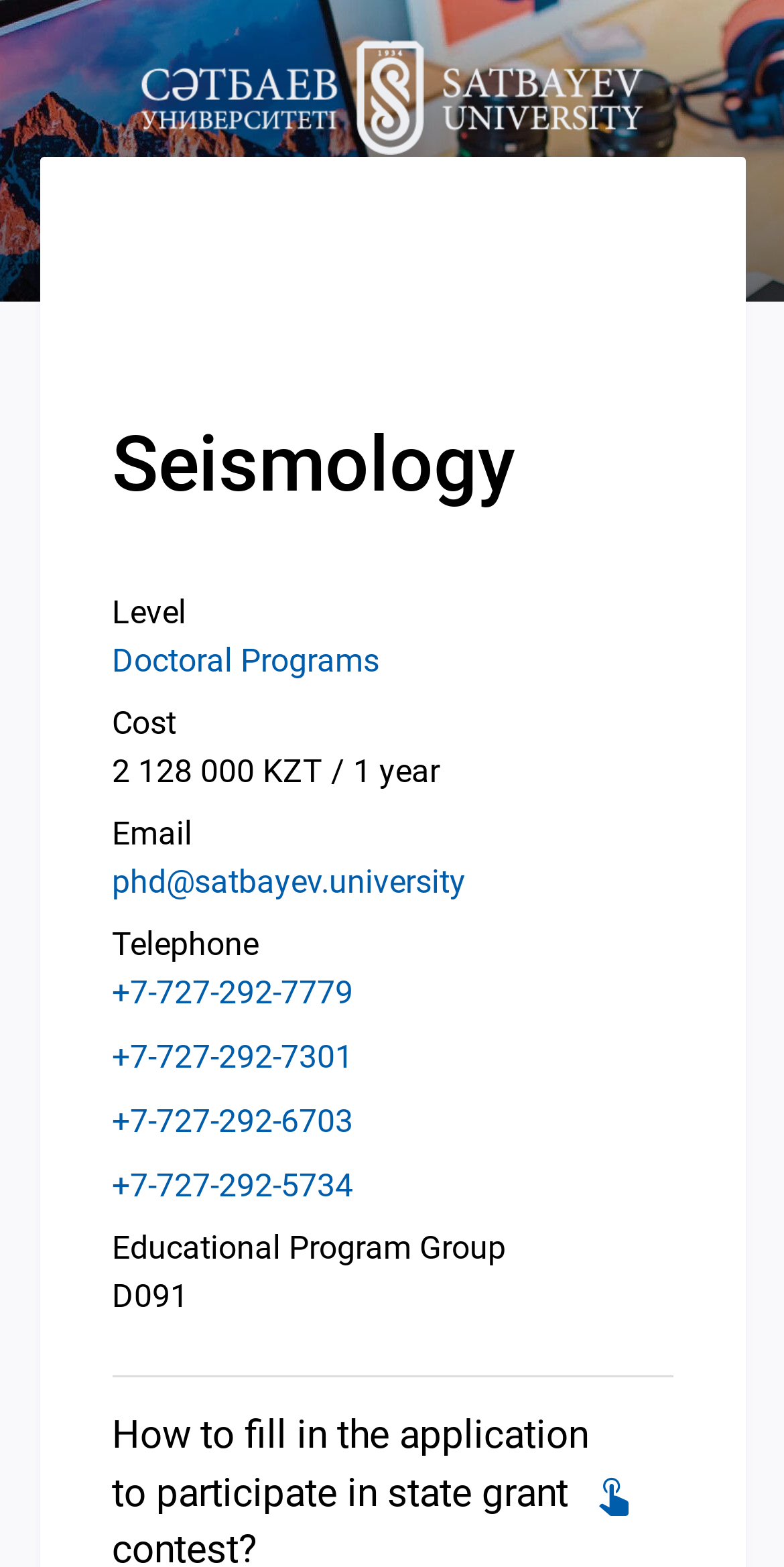What is the educational program group code?
From the details in the image, provide a complete and detailed answer to the question.

I found the educational program group code by looking at the 'Educational Program Group' label and the corresponding value next to it, which is 'D091'.